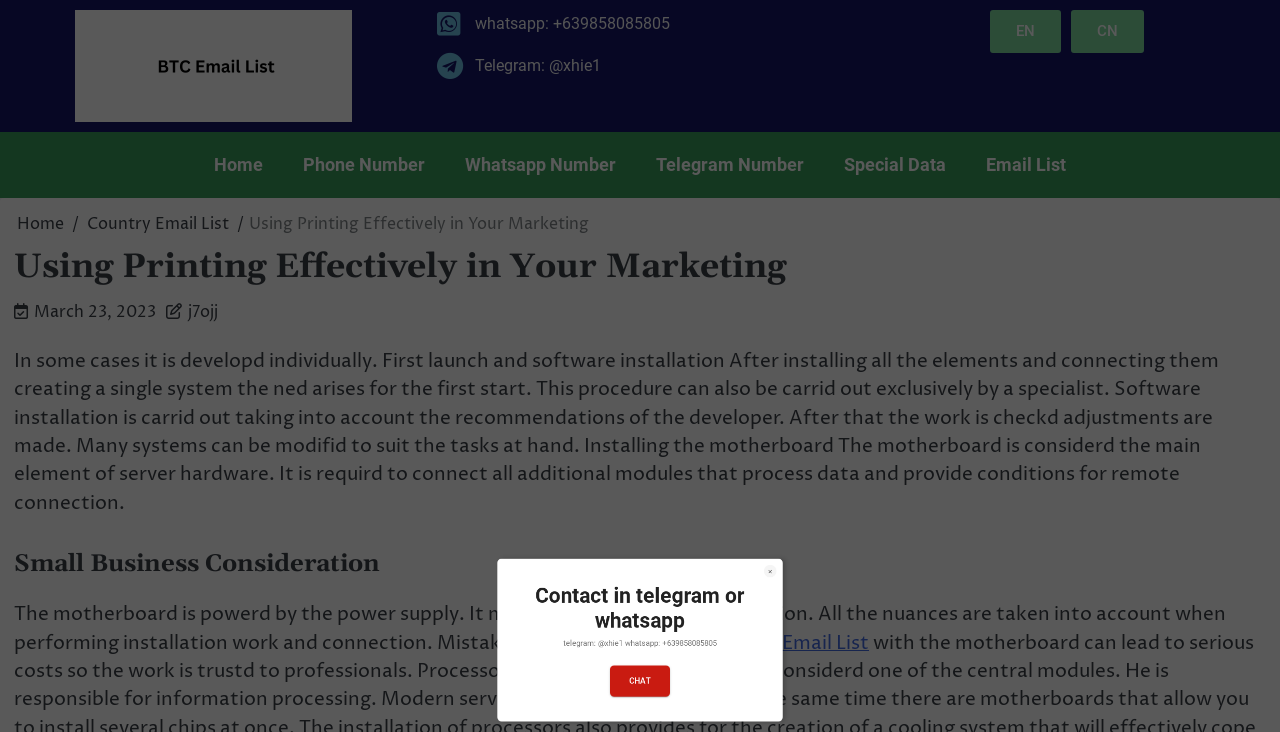Please identify the bounding box coordinates of the element that needs to be clicked to execute the following command: "View Email List". Provide the bounding box using four float numbers between 0 and 1, formatted as [left, top, right, bottom].

[0.755, 0.194, 0.848, 0.257]